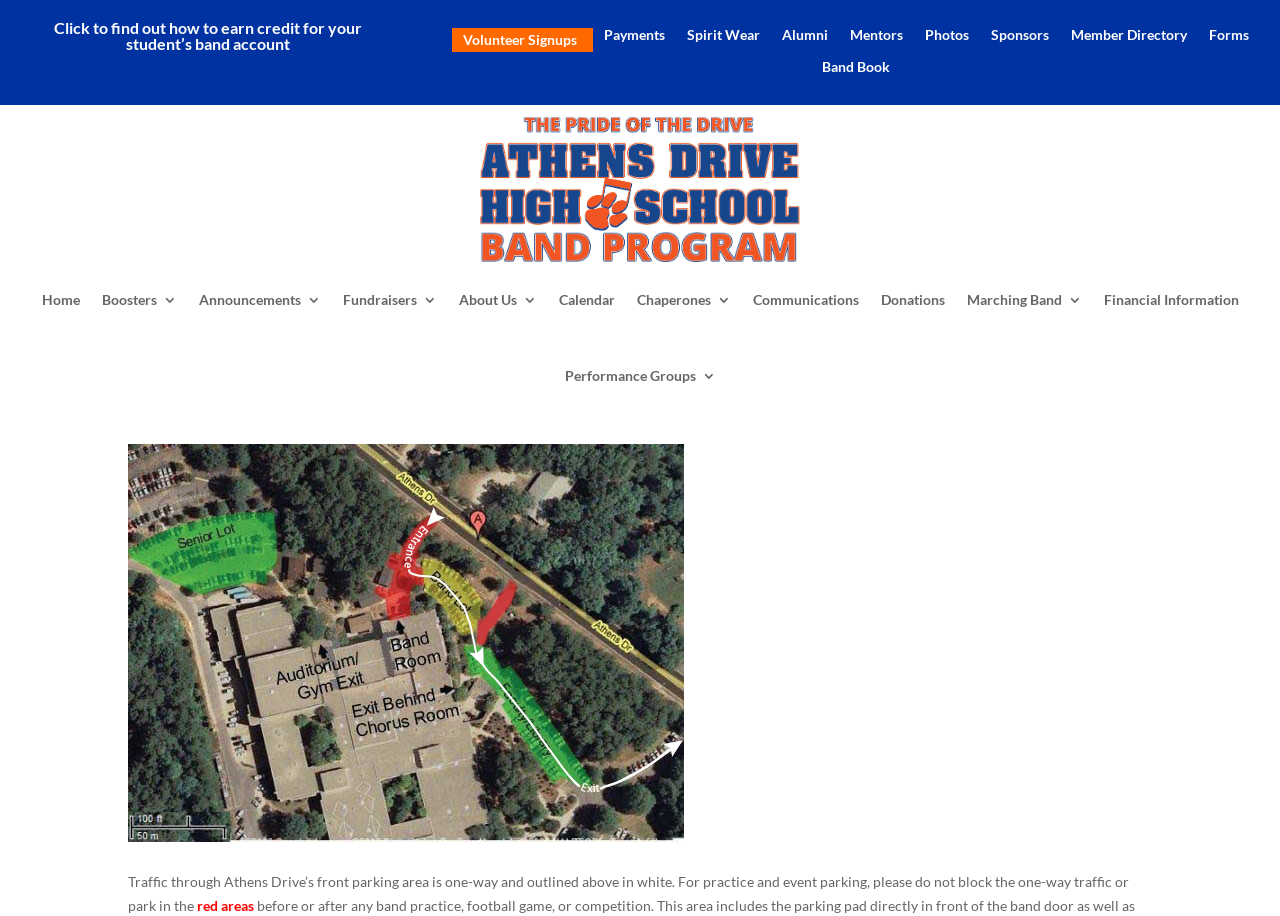Determine the bounding box coordinates of the section I need to click to execute the following instruction: "Explore Athens Drive High School Band Program". Provide the coordinates as four float numbers between 0 and 1, i.e., [left, top, right, bottom].

[0.375, 0.128, 0.625, 0.287]